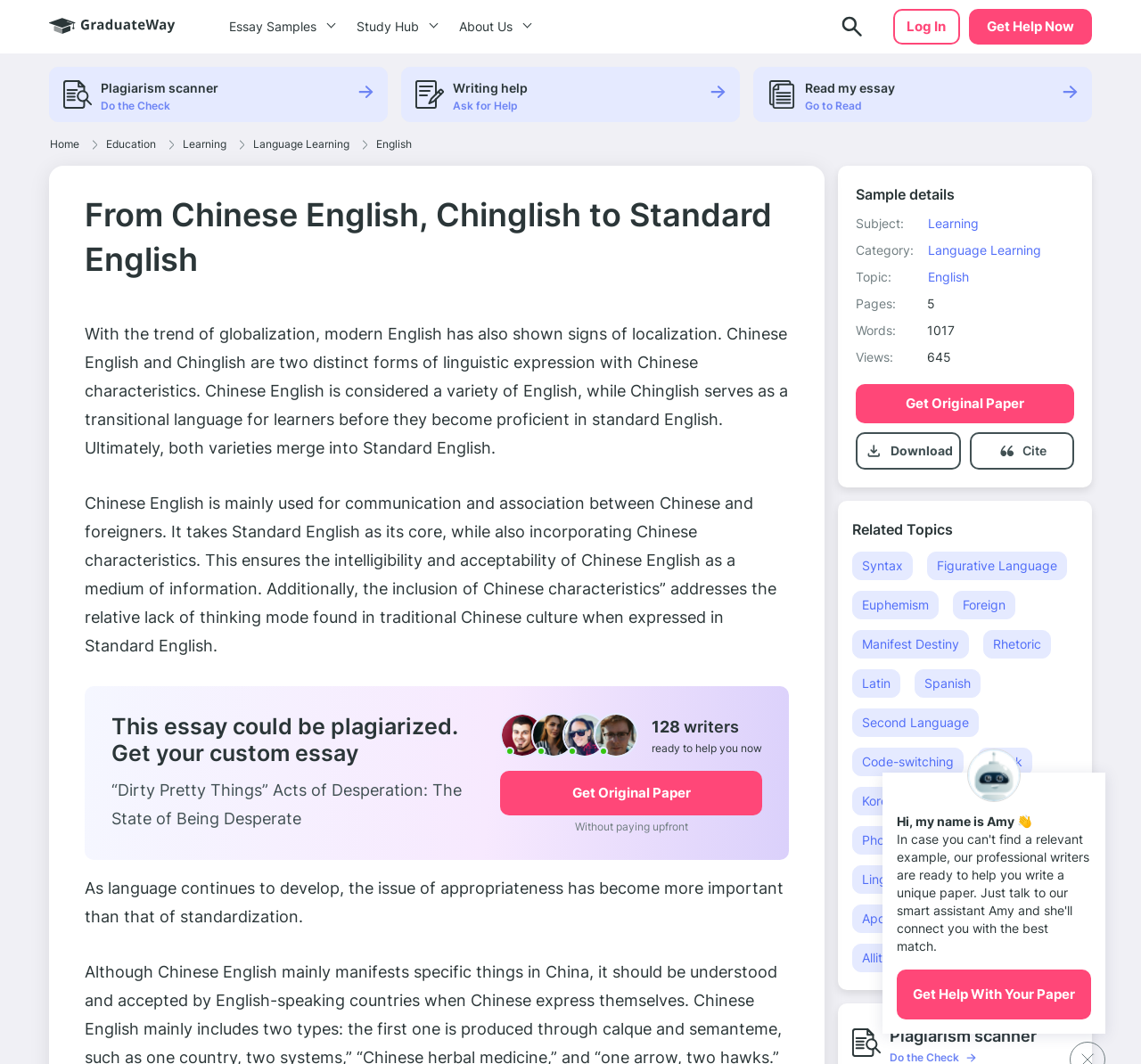Find the bounding box coordinates for the UI element whose description is: "Rhetoric". The coordinates should be four float numbers between 0 and 1, in the format [left, top, right, bottom].

[0.862, 0.592, 0.921, 0.619]